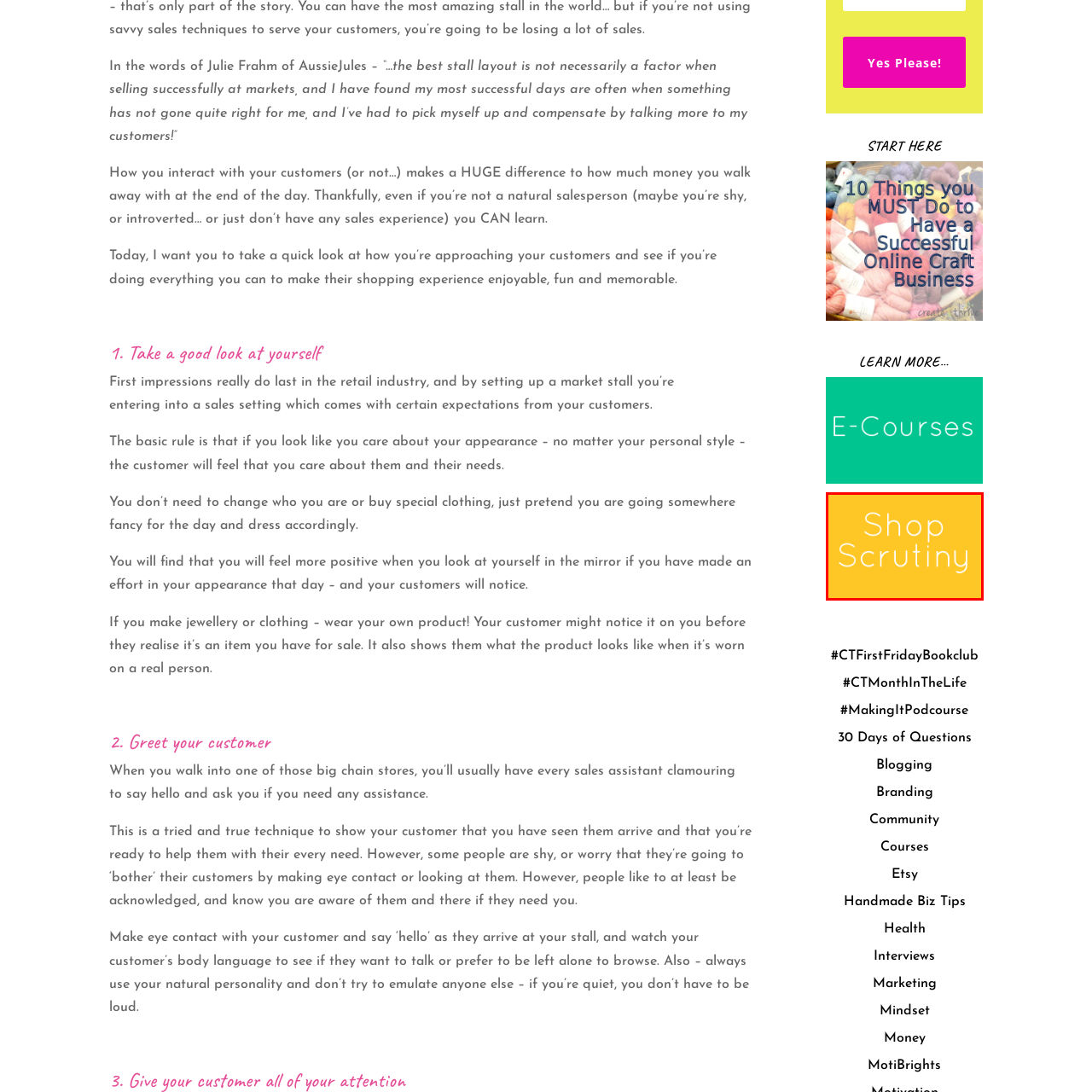Pay special attention to the segment of the image inside the red box and offer a detailed answer to the question that follows, based on what you see: What is the focus of 'Shop Scrutiny'?

The focus of 'Shop Scrutiny' is the shopping experience because the caption suggests that the phrase 'Shop Scrutiny' relates to examining or analyzing the shopping experience, possibly in retail settings or market stalls, which implies that the primary concern is the experience of buying and selling goods.